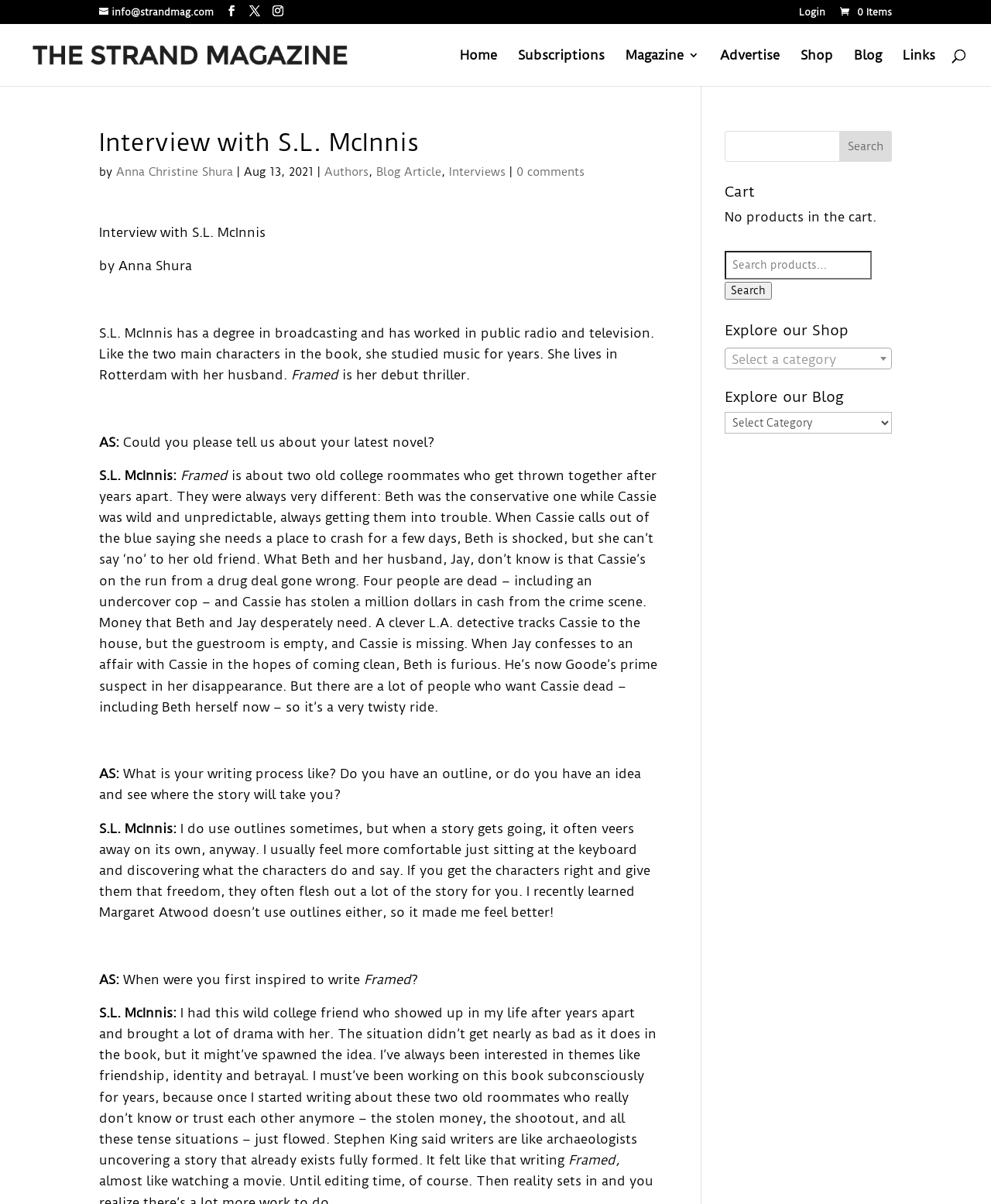Please answer the following question using a single word or phrase: 
What is the title of the book being discussed in the interview?

Framed